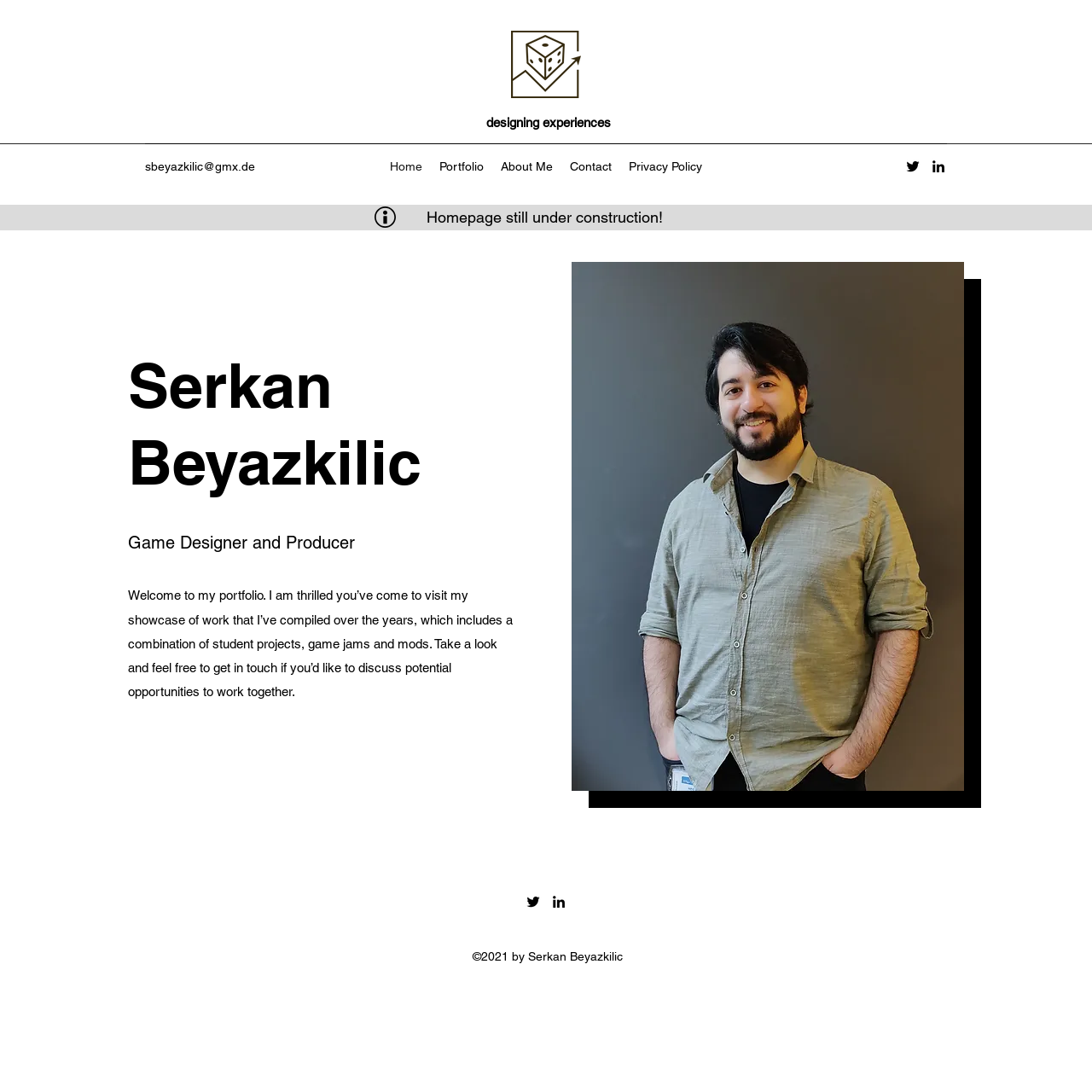Can you determine the bounding box coordinates of the area that needs to be clicked to fulfill the following instruction: "Check Serkan's Twitter profile"?

[0.828, 0.145, 0.844, 0.16]